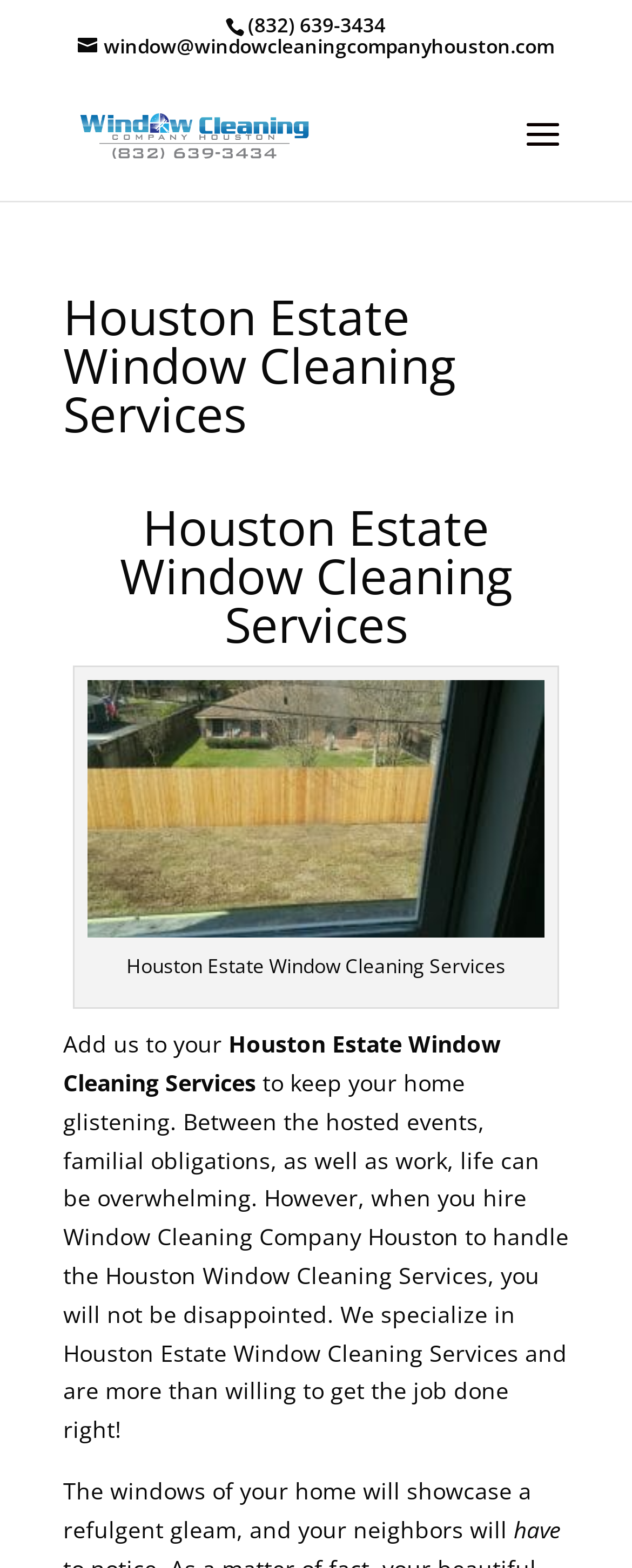By analyzing the image, answer the following question with a detailed response: What is the company's name?

I found the company name by looking at the link element with the bounding box coordinates [0.108, 0.077, 0.508, 0.094] which contains the company name 'Window Cleaning Company Houston'.